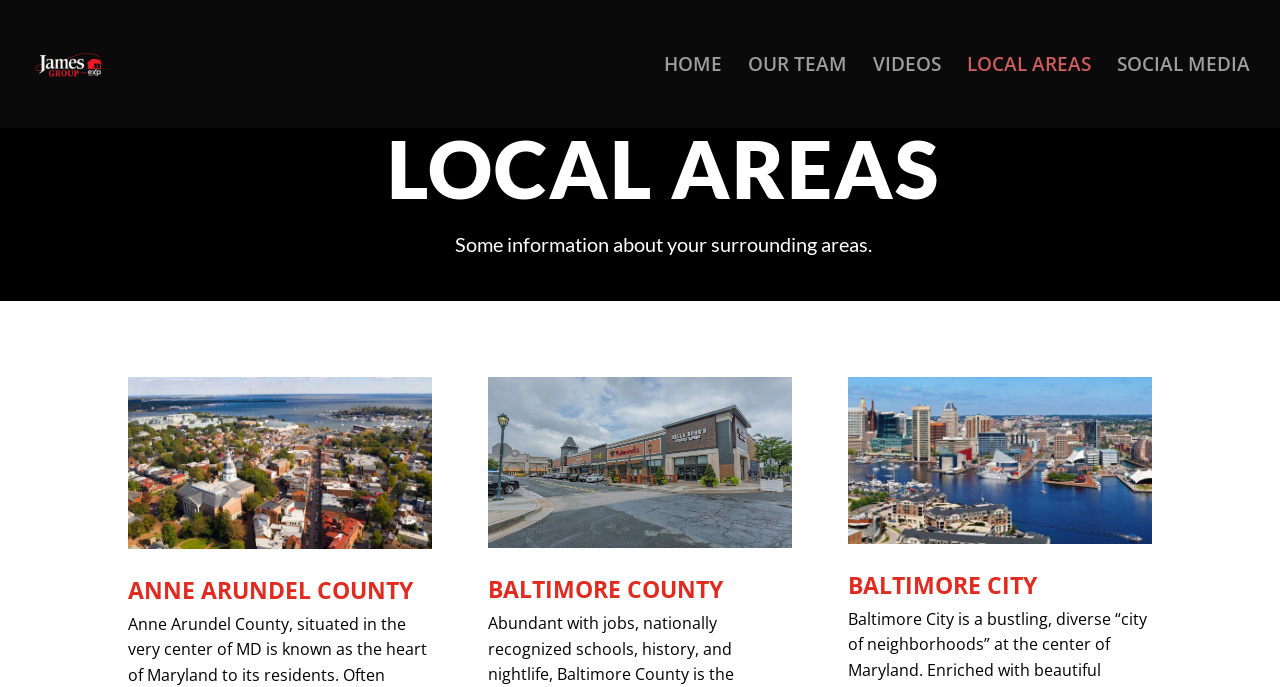What is the color of the shirt in the image?
Kindly offer a detailed explanation using the data available in the image.

There is no image of a person with a shirt on the webpage, so it is not possible to determine the color of the shirt.